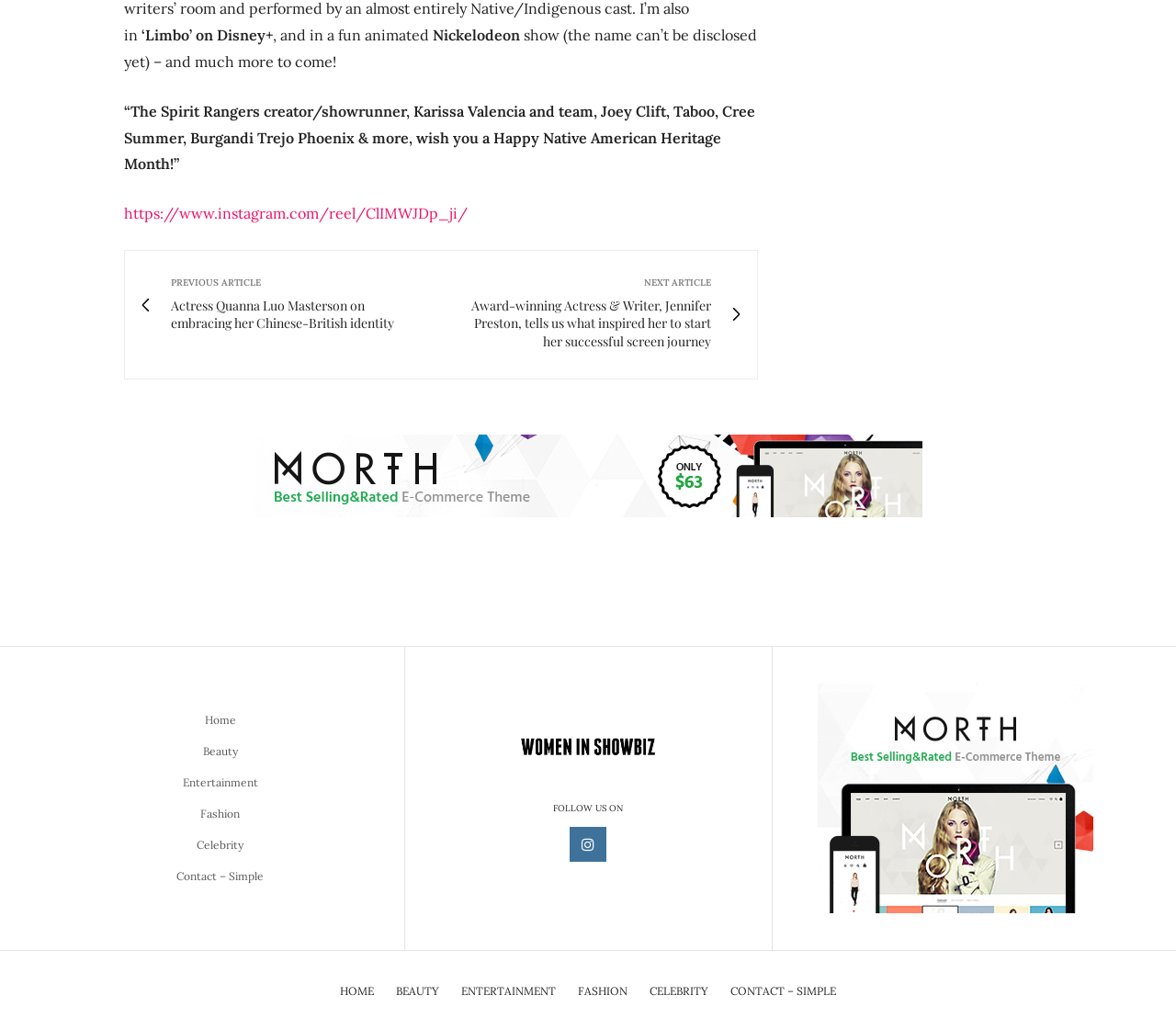Find the bounding box of the element with the following description: "Contact – Simple". The coordinates must be four float numbers between 0 and 1, formatted as [left, top, right, bottom].

[0.621, 0.954, 0.711, 0.971]